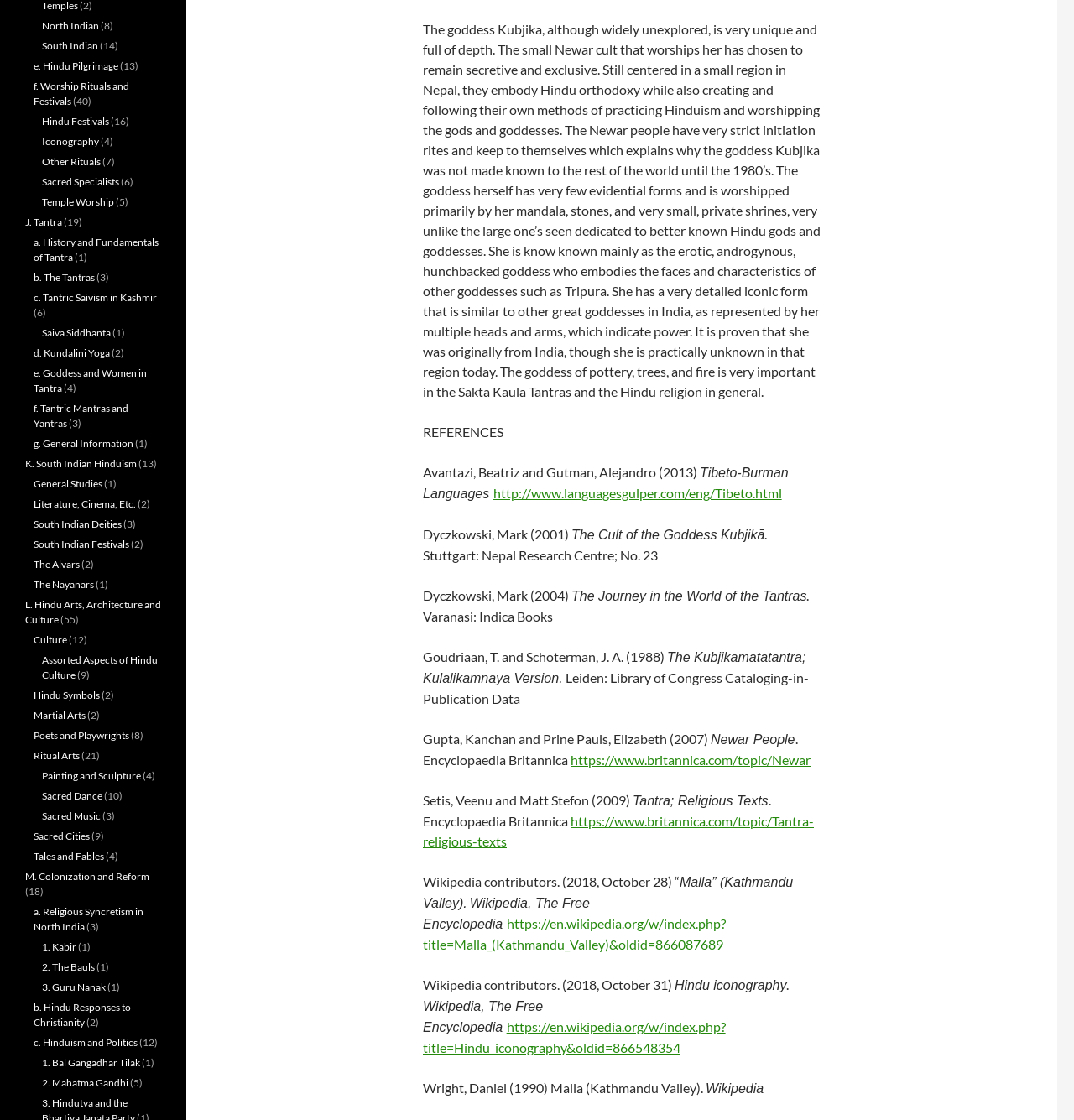Determine the bounding box coordinates of the clickable element to achieve the following action: 'Explore the topic of Tantra; Religious Texts'. Provide the coordinates as four float values between 0 and 1, formatted as [left, top, right, bottom].

[0.394, 0.726, 0.758, 0.758]